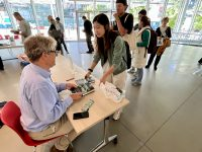Respond to the question below with a single word or phrase: What is the atmosphere like at the event?

Lively